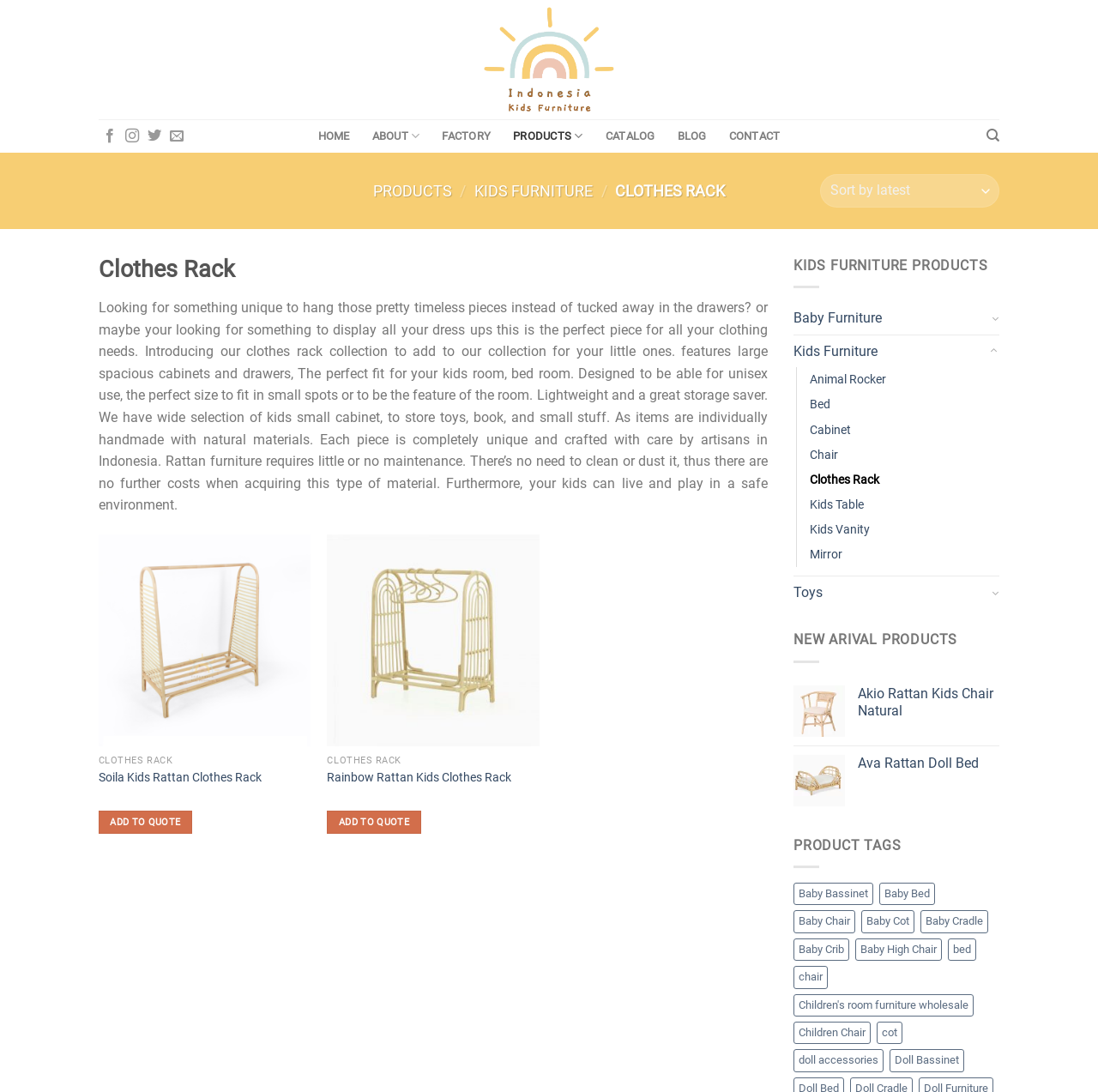Locate the bounding box coordinates of the item that should be clicked to fulfill the instruction: "Add to quote for Rainbow Rattan Kids Clothes Rack".

[0.298, 0.742, 0.383, 0.763]